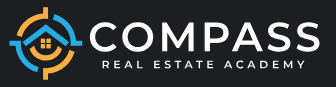Explain the contents of the image with as much detail as possible.

The image features the logo of Compass Real Estate Academy, prominently displaying the brand's name in bold, white lettering against a dark background. The logo is accompanied by a stylized graphic that integrates elements resembling a compass, colored in shades of blue and orange. This design emphasizes the academy's focus on real estate education, conveying professionalism and guidance. The overall aesthetic is modern and clean, suitable for an educational institution dedicated to training in the real estate field.